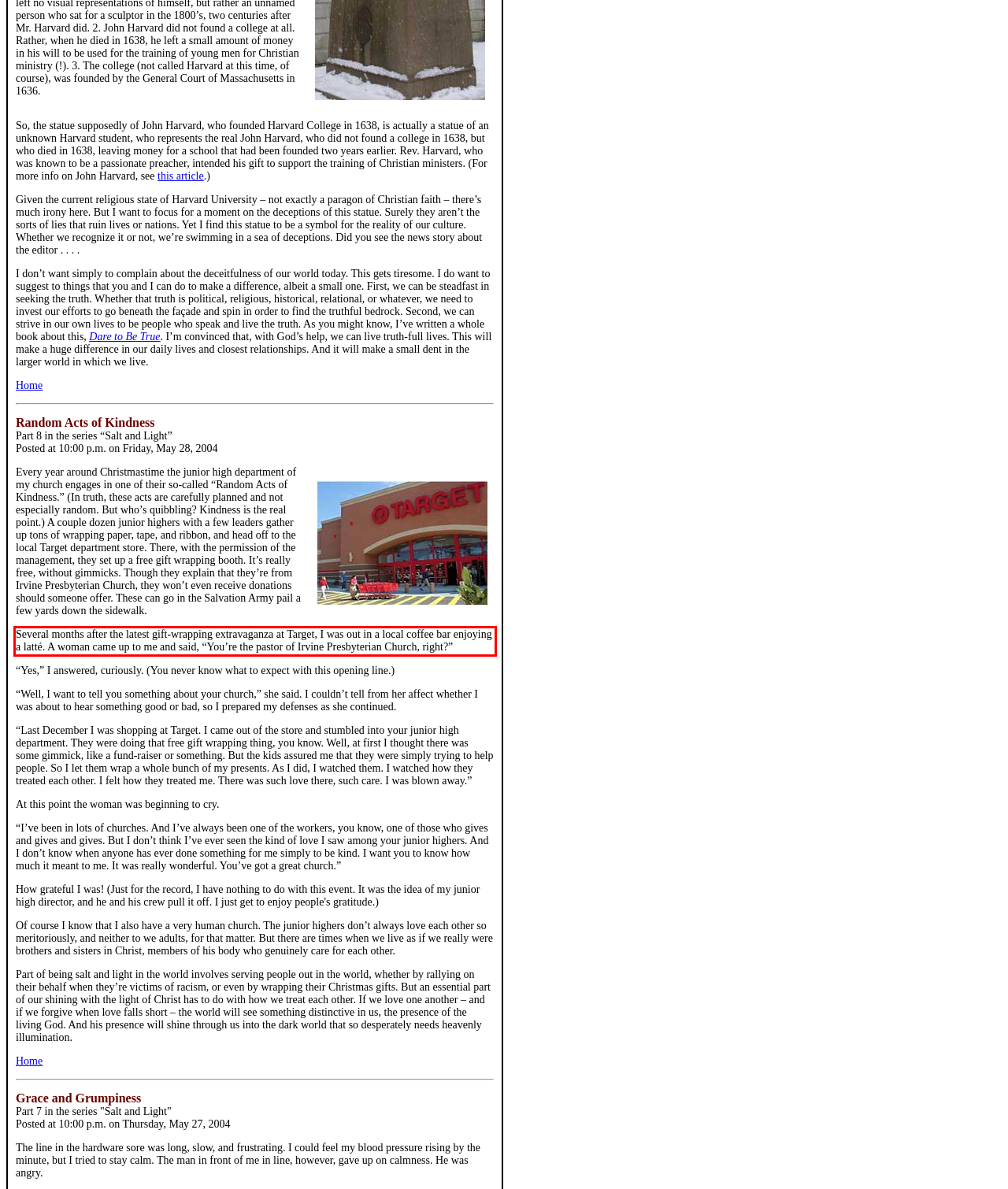From the provided screenshot, extract the text content that is enclosed within the red bounding box.

Several months after the latest gift-wrapping extravaganza at Target, I was out in a local coffee bar enjoying a latté. A woman came up to me and said, “You’re the pastor of Irvine Presbyterian Church, right?”